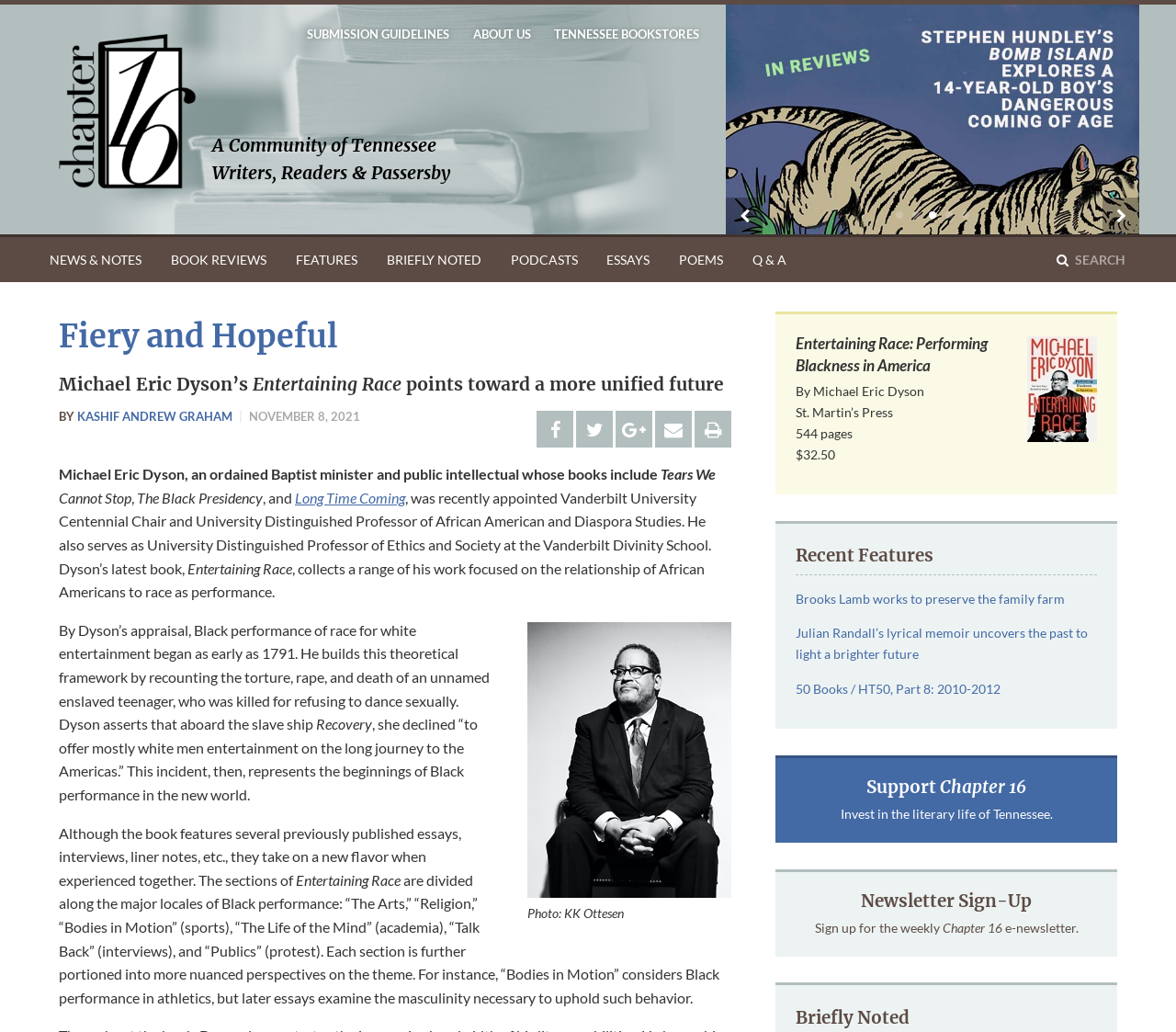What is the name of the author of the article?
Based on the image content, provide your answer in one word or a short phrase.

Kashif Andrew Graham